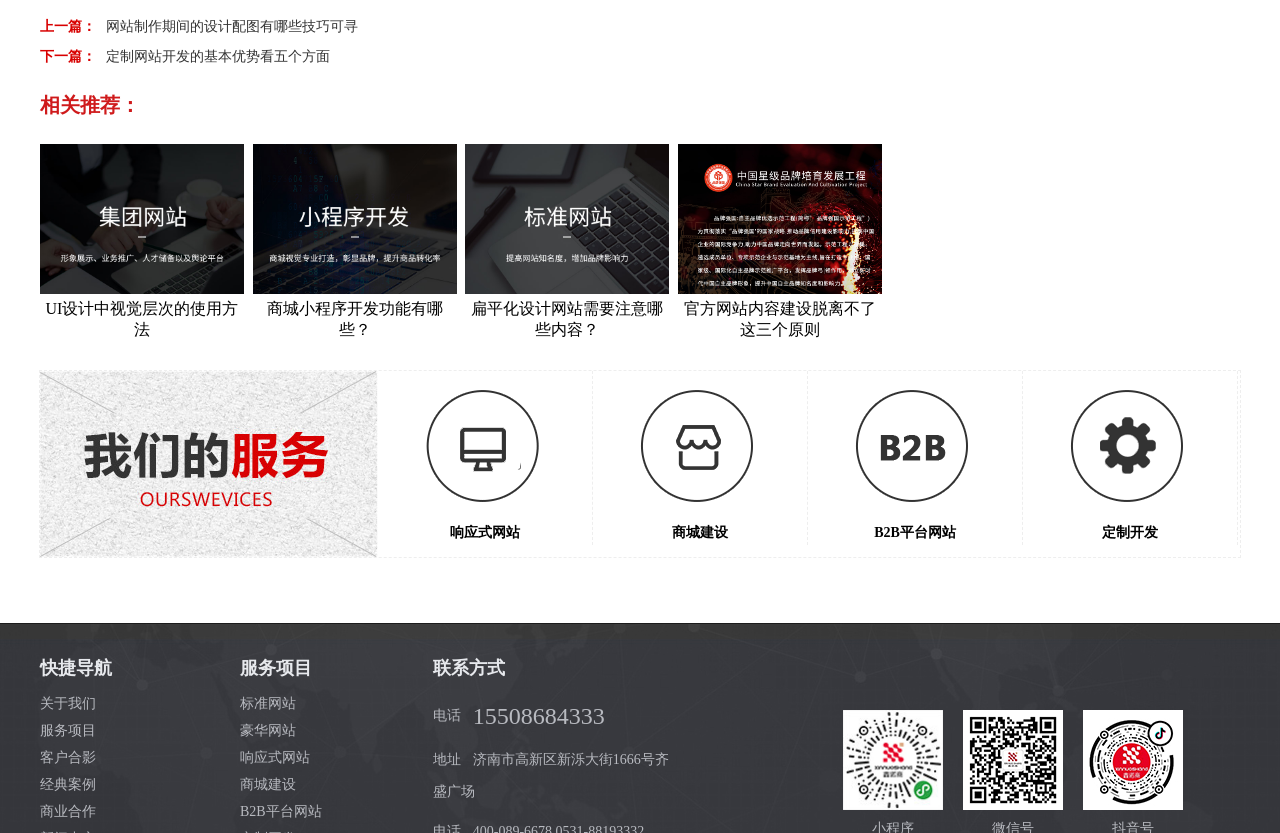What is the previous article about?
Utilize the image to construct a detailed and well-explained answer.

The previous article is about design techniques during website construction, which can be inferred from the link text '上一篇：网站制作期间的设计配图有哪些技巧可寻'.